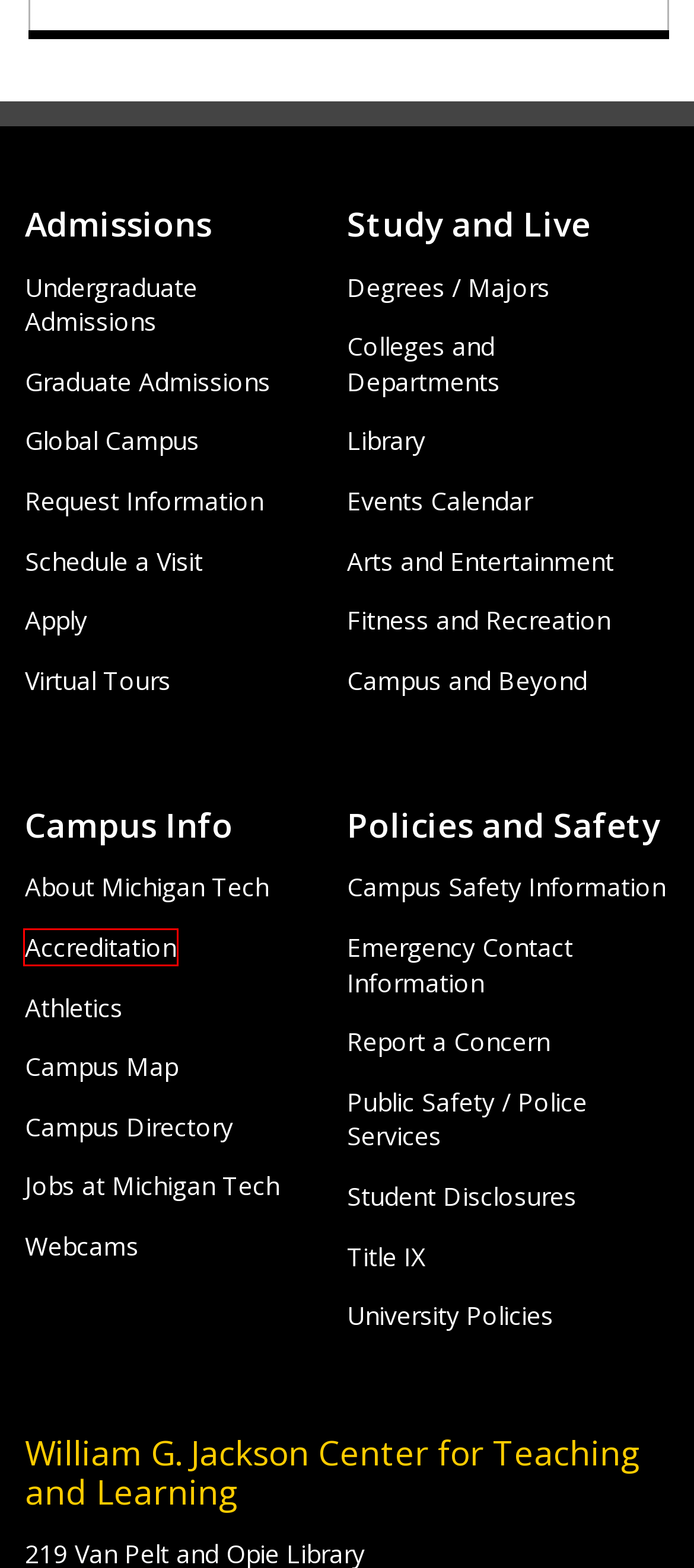You have a screenshot of a webpage with a red bounding box around an element. Choose the best matching webpage description that would appear after clicking the highlighted element. Here are the candidates:
A. Employment Opportunities | Michigan Technological University
B. J. Robert Van Pelt and John and Ruanne Opie Library | Michigan Technological University
C. Accreditation | Michigan Technological University
D. Title IX | Michigan Technological University
E. Report a Concern | Dean of Students | Michigan Tech
F. Request Information | Michigan Technological University
G. Visit Michigan Technological University | Plan Your Campus Visit
H. CTL: INSTRUCTOR APPRECIATION EVENT | Center for Teaching and Learning Blog

C